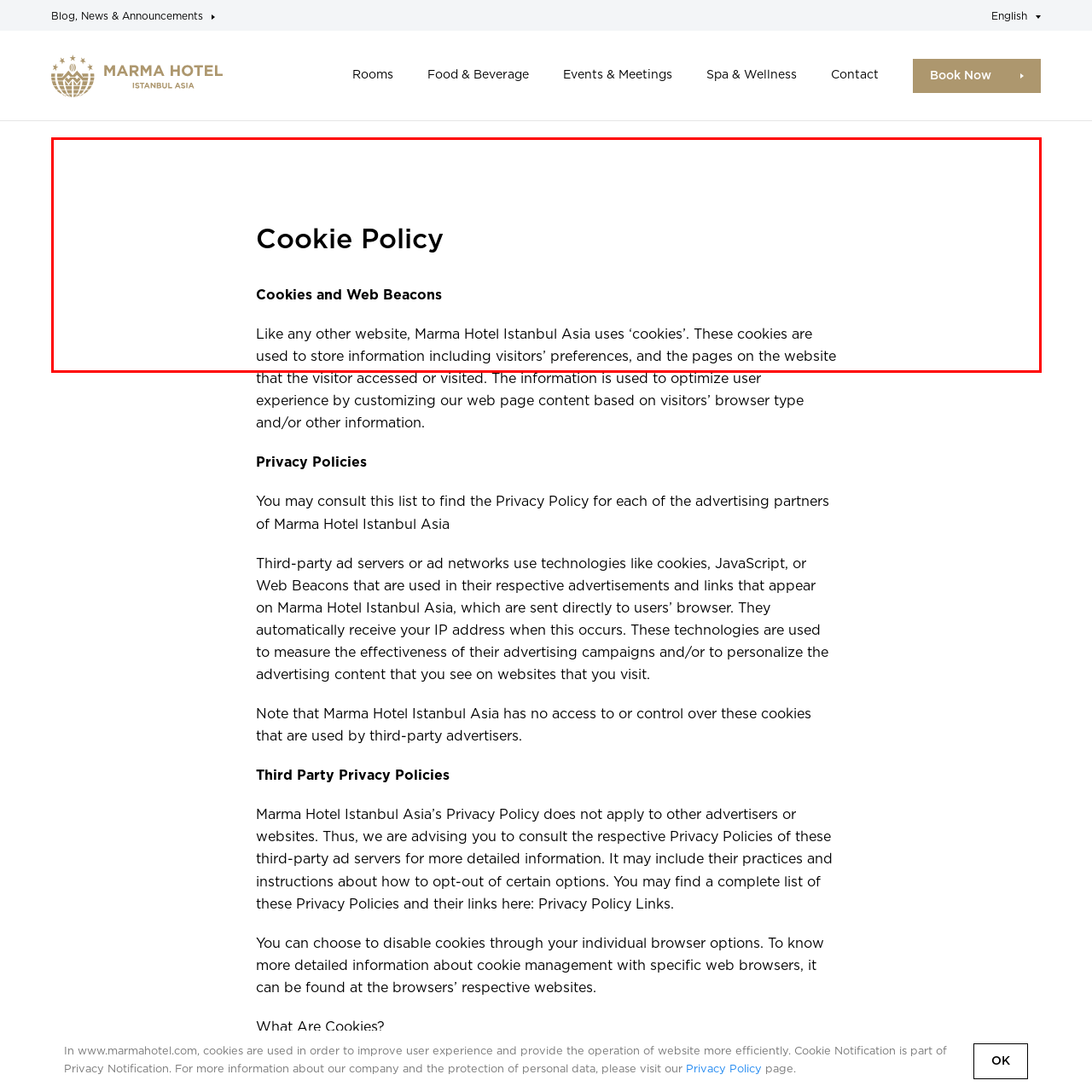Describe thoroughly what is shown in the red-bordered area of the image.

The image presents the "Cookie Policy" of Marma Hotel Istanbul Asia. It prominently features the heading "Cookie Policy," which is visually supported by an introductory section titled "Cookies and Web Beacons." This segment outlines the hotel's use of cookies to enhance user experience by storing visitor preferences and tracking page visits. The text emphasizes that, similar to many websites, the hotel employs these technologies to optimize content based on user interactions, ensuring a tailored and efficient browsing experience for guests and users.